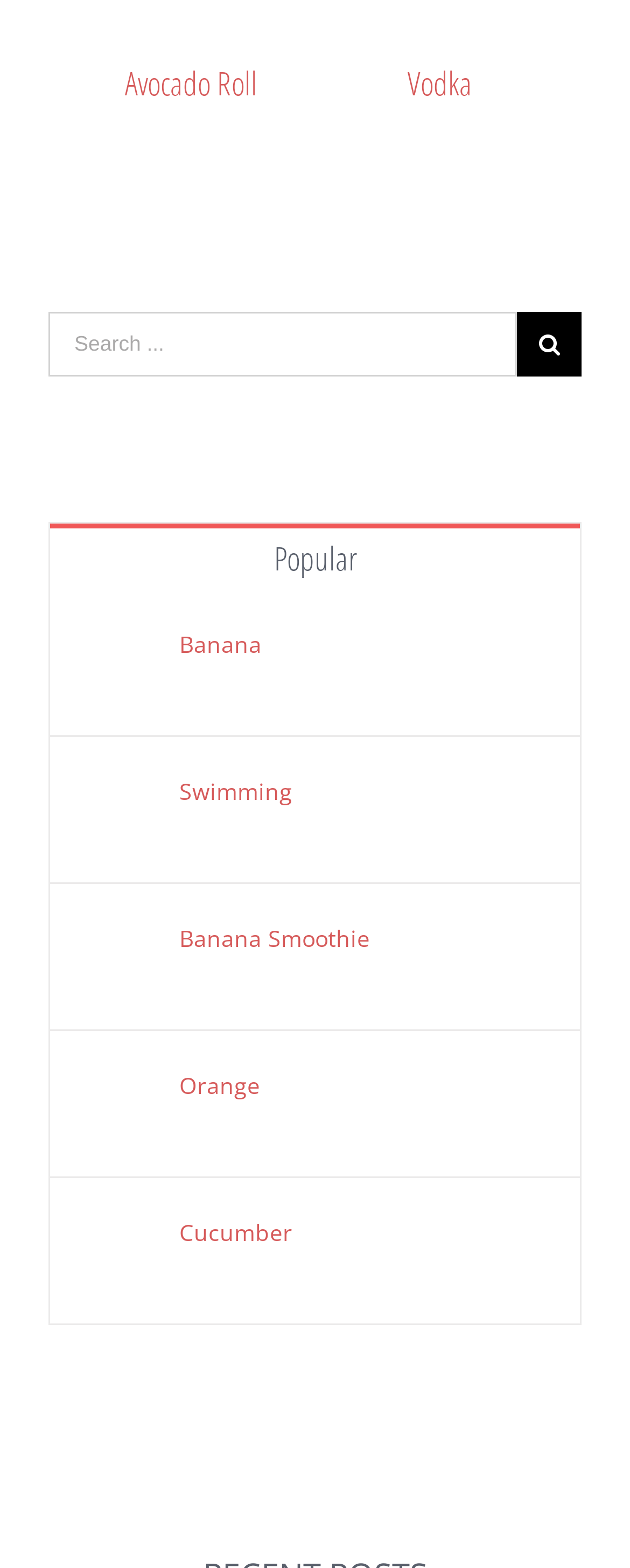Locate the bounding box coordinates of the item that should be clicked to fulfill the instruction: "Explore Popular".

[0.079, 0.334, 0.921, 0.376]